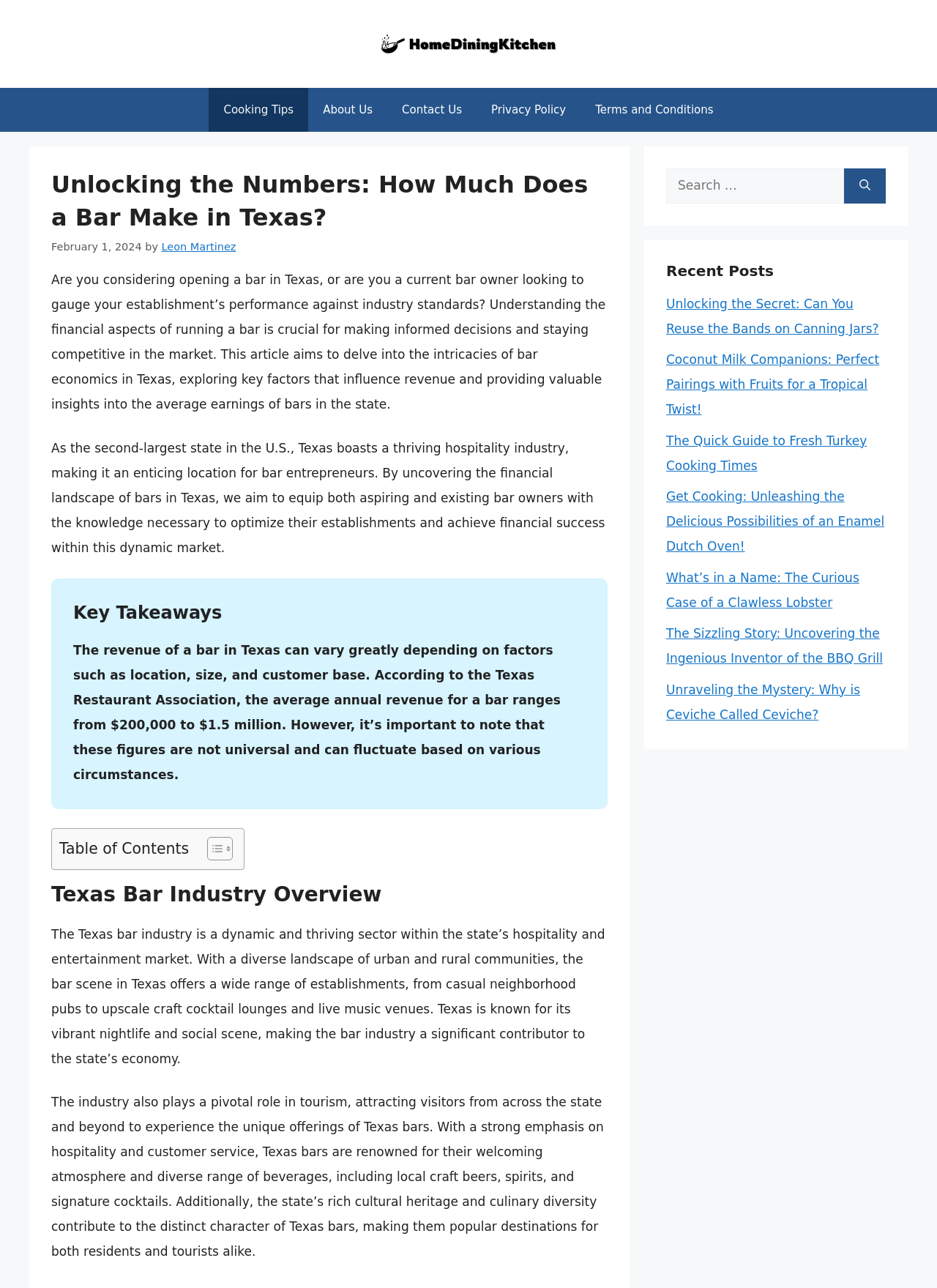Using the element description: "alt="HomeDiningKitchen"", determine the bounding box coordinates. The coordinates should be in the format [left, top, right, bottom], with values between 0 and 1.

[0.402, 0.028, 0.598, 0.039]